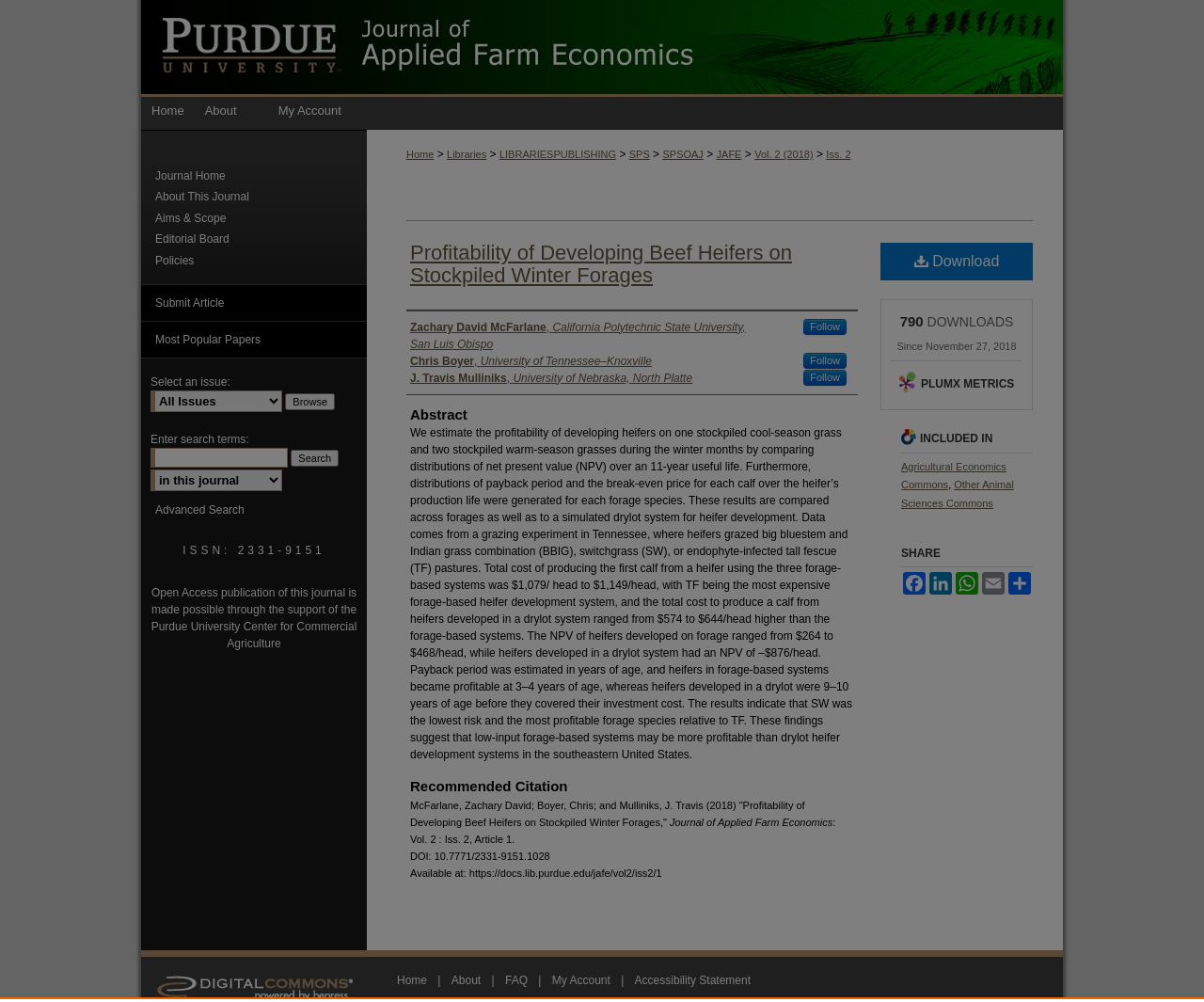Provide the bounding box coordinates of the area you need to click to execute the following instruction: "Call the Liverpool office".

None